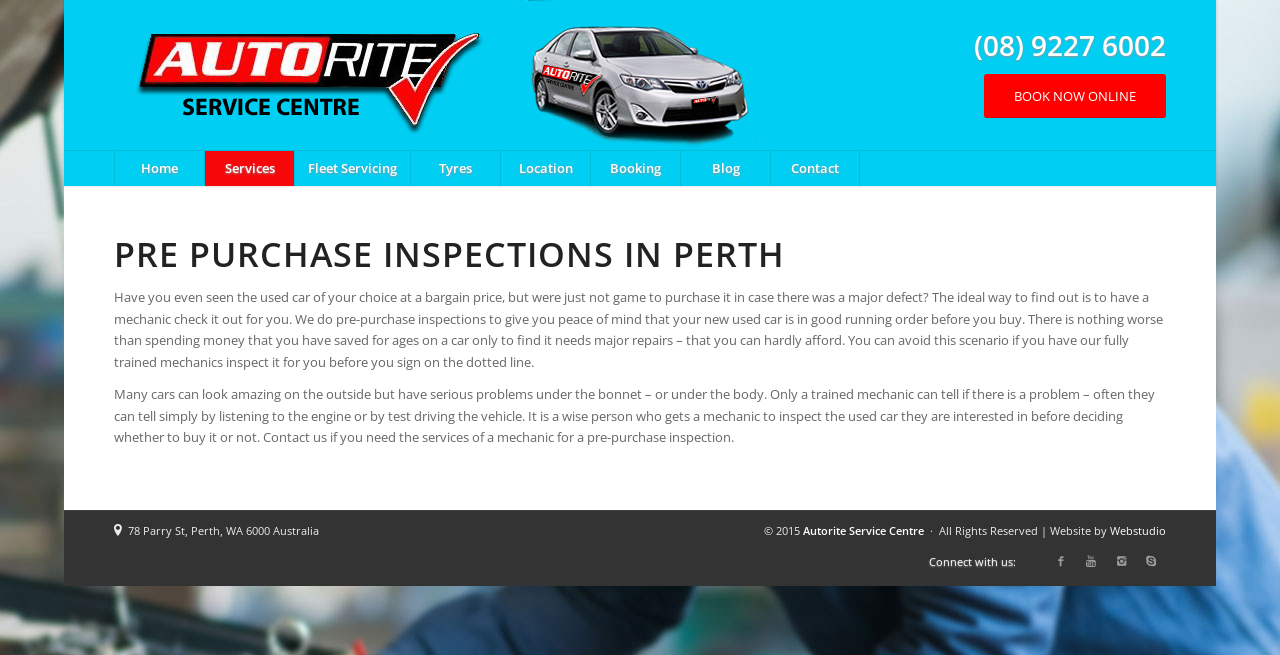Locate the bounding box coordinates of the clickable region necessary to complete the following instruction: "Book an inspection online". Provide the coordinates in the format of four float numbers between 0 and 1, i.e., [left, top, right, bottom].

[0.769, 0.113, 0.911, 0.181]